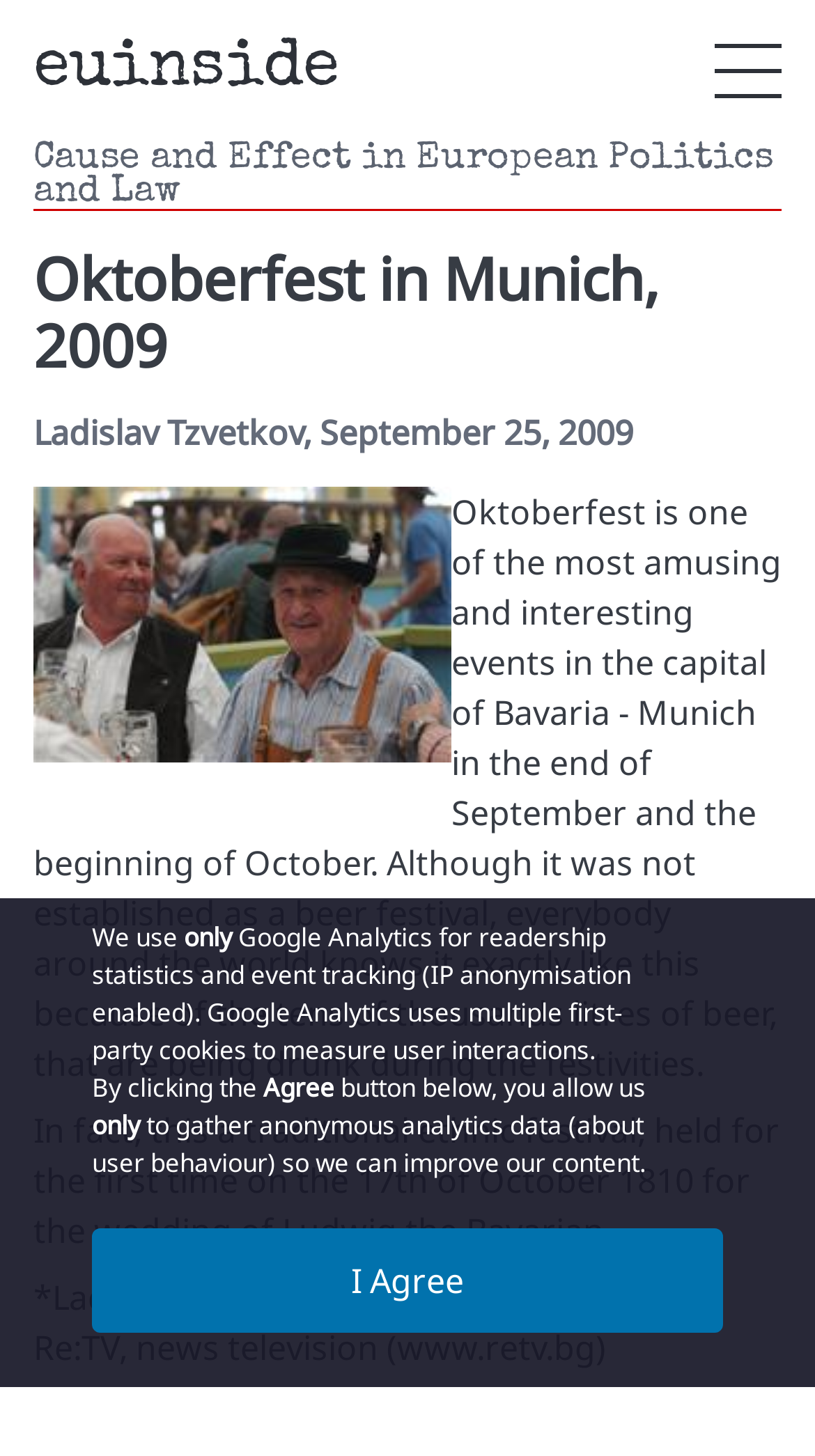What is Oktoberfest?
Using the visual information, reply with a single word or short phrase.

Traditional ethnic festival